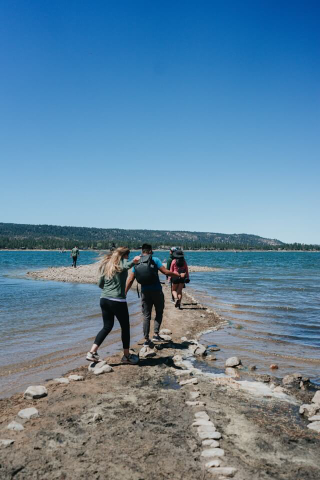What is the man wearing on his face?
Based on the screenshot, respond with a single word or phrase.

a mask